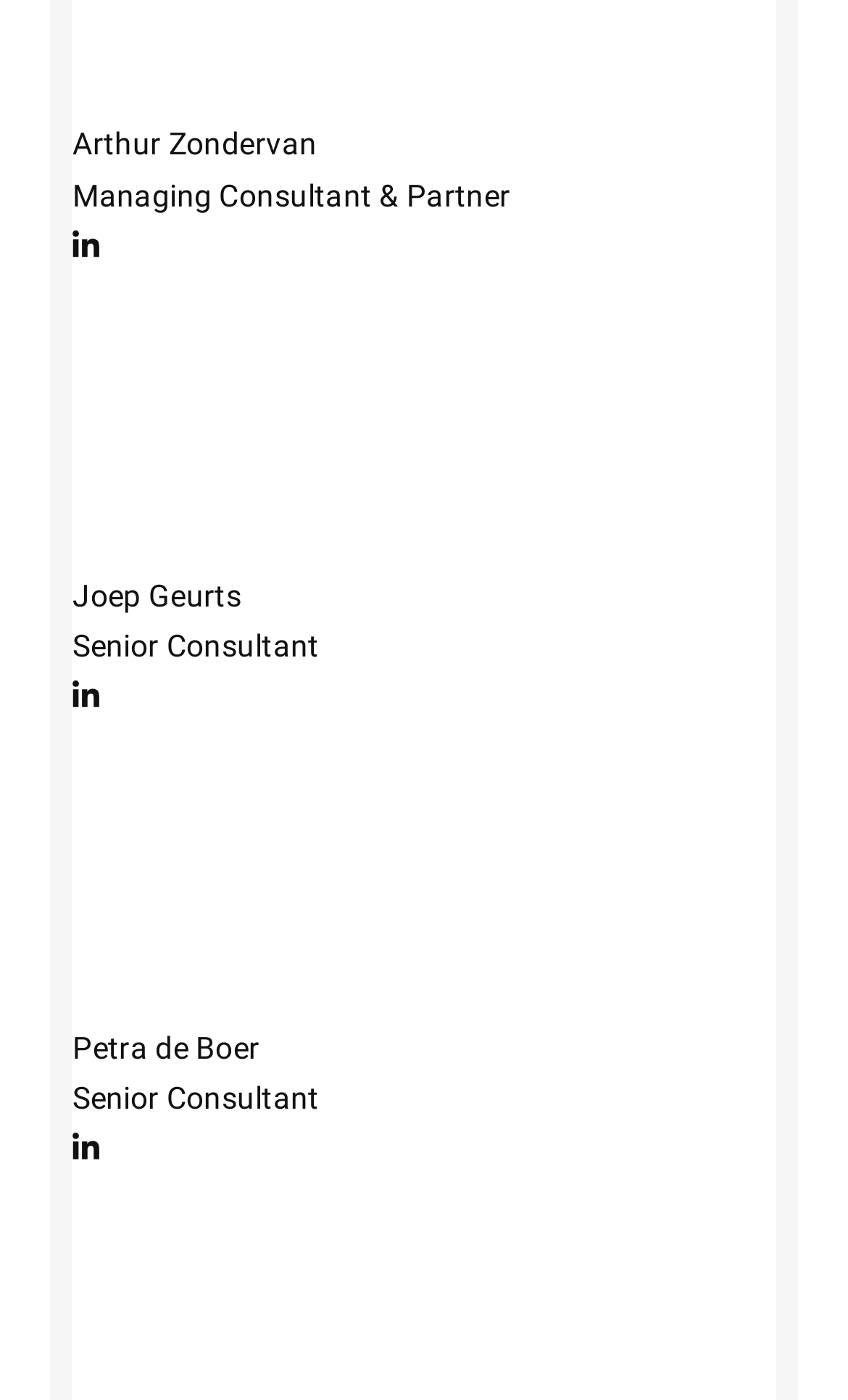Show the bounding box coordinates for the HTML element as described: "parent_node: Inge Tunderman".

[0.086, 0.932, 0.44, 0.957]